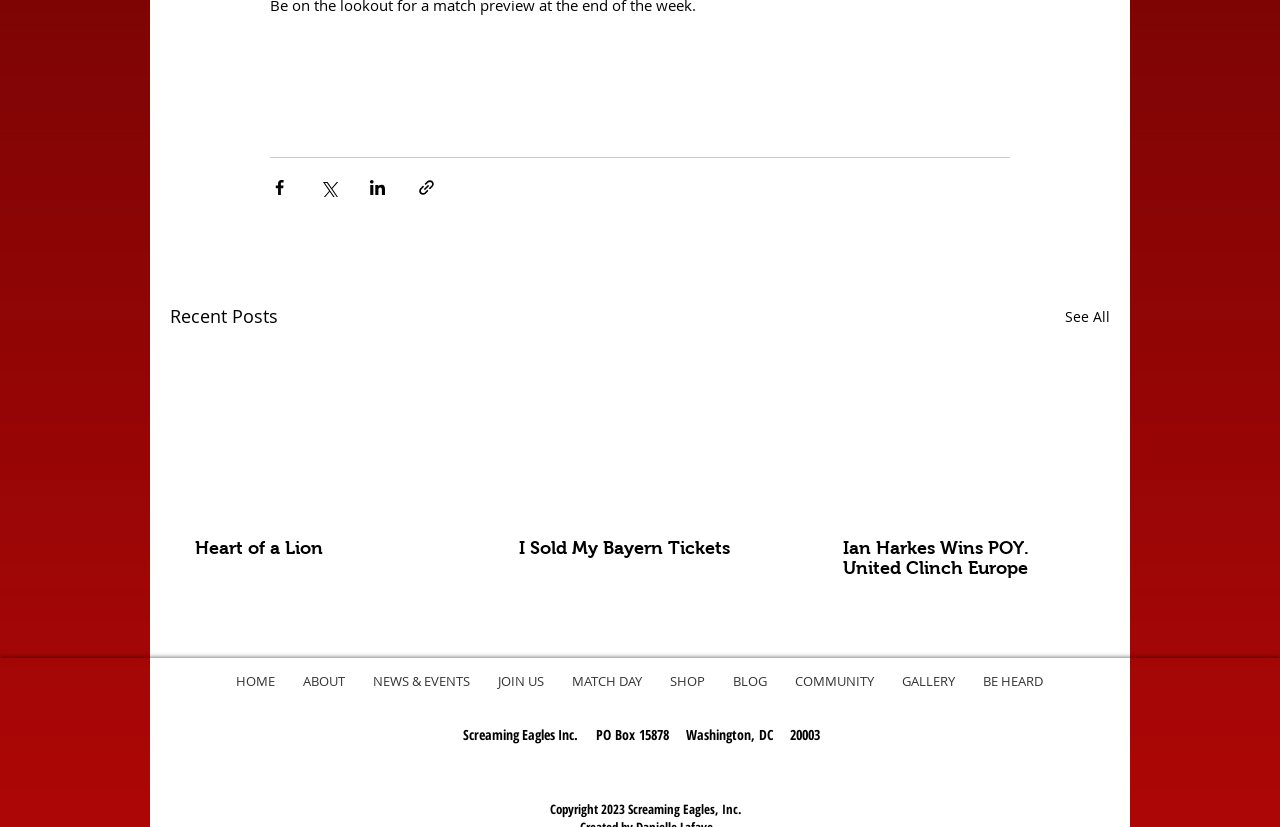Based on the image, provide a detailed and complete answer to the question: 
What is the year of the copyright?

The copyright information is located at the bottom of the webpage and states 'Copyright 2023 Screaming Eagles, Inc.'.